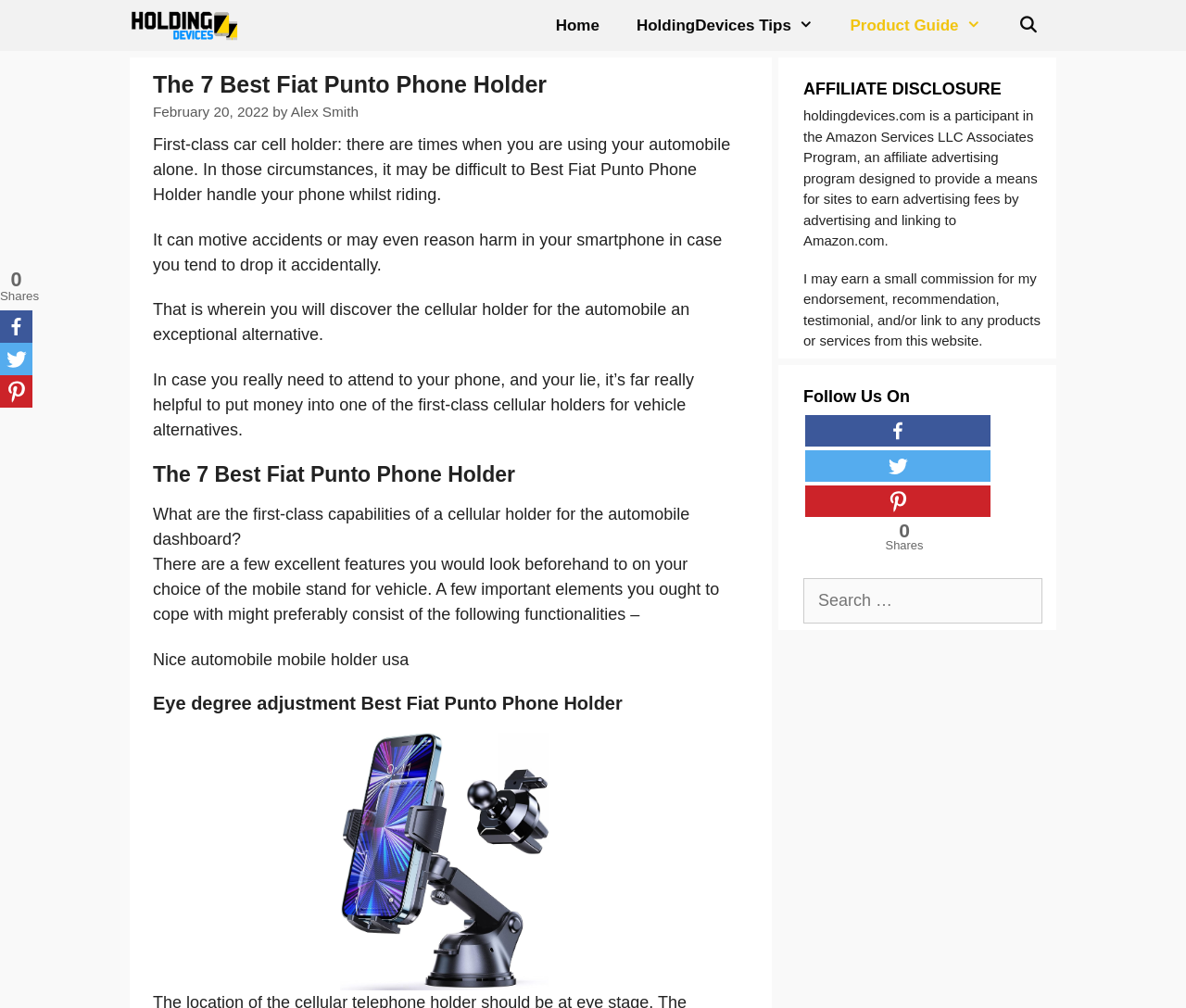Please determine the bounding box coordinates of the element to click on in order to accomplish the following task: "Open the 'Product Guide'". Ensure the coordinates are four float numbers ranging from 0 to 1, i.e., [left, top, right, bottom].

[0.701, 0.0, 0.842, 0.051]